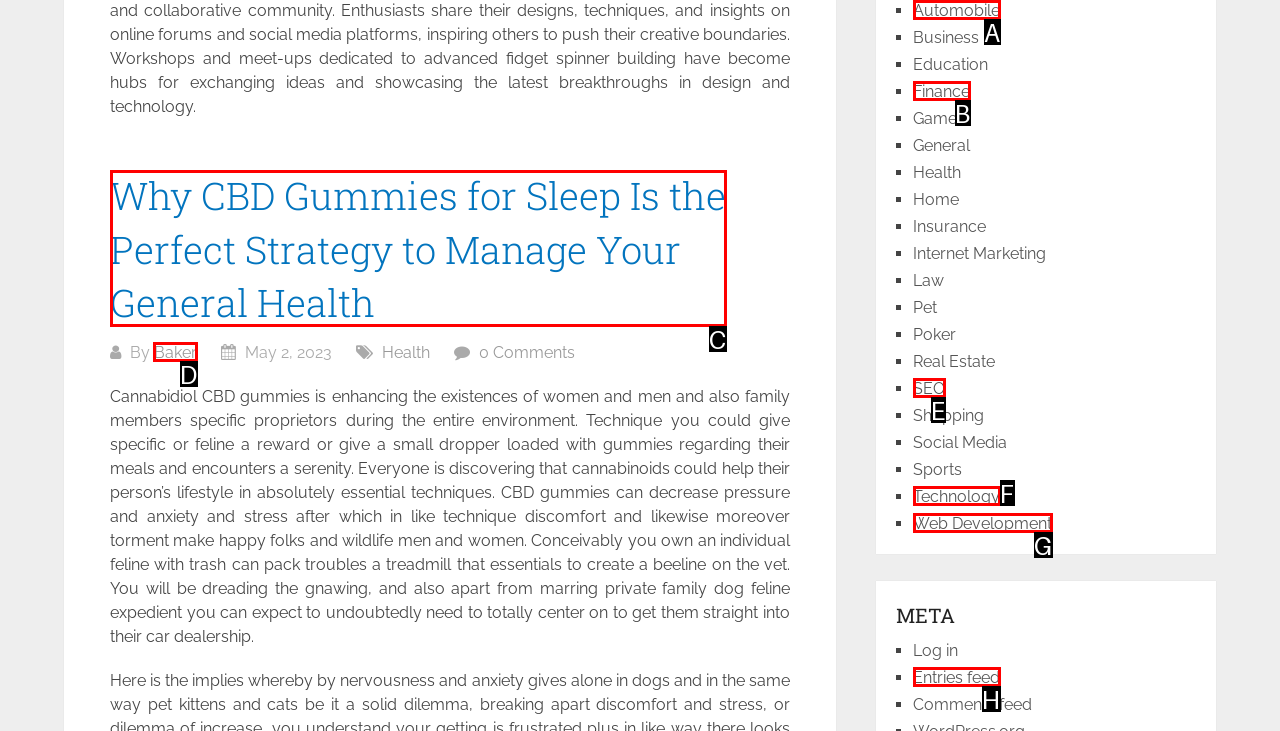For the given instruction: Read the article by 'Baker', determine which boxed UI element should be clicked. Answer with the letter of the corresponding option directly.

D